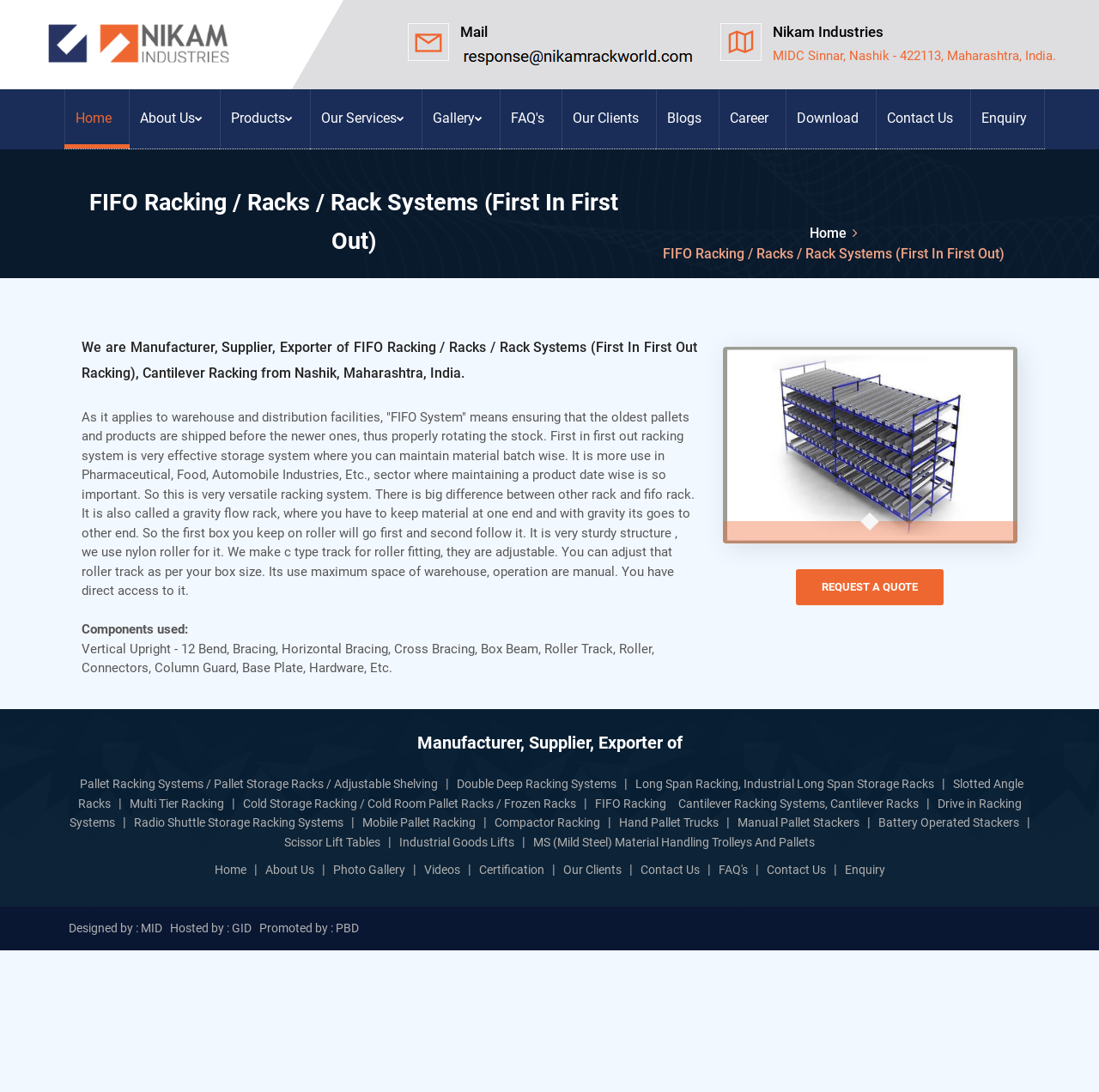Please identify the bounding box coordinates of the element I should click to complete this instruction: 'Request a quote for FIFO Racking'. The coordinates should be given as four float numbers between 0 and 1, like this: [left, top, right, bottom].

[0.724, 0.521, 0.859, 0.555]